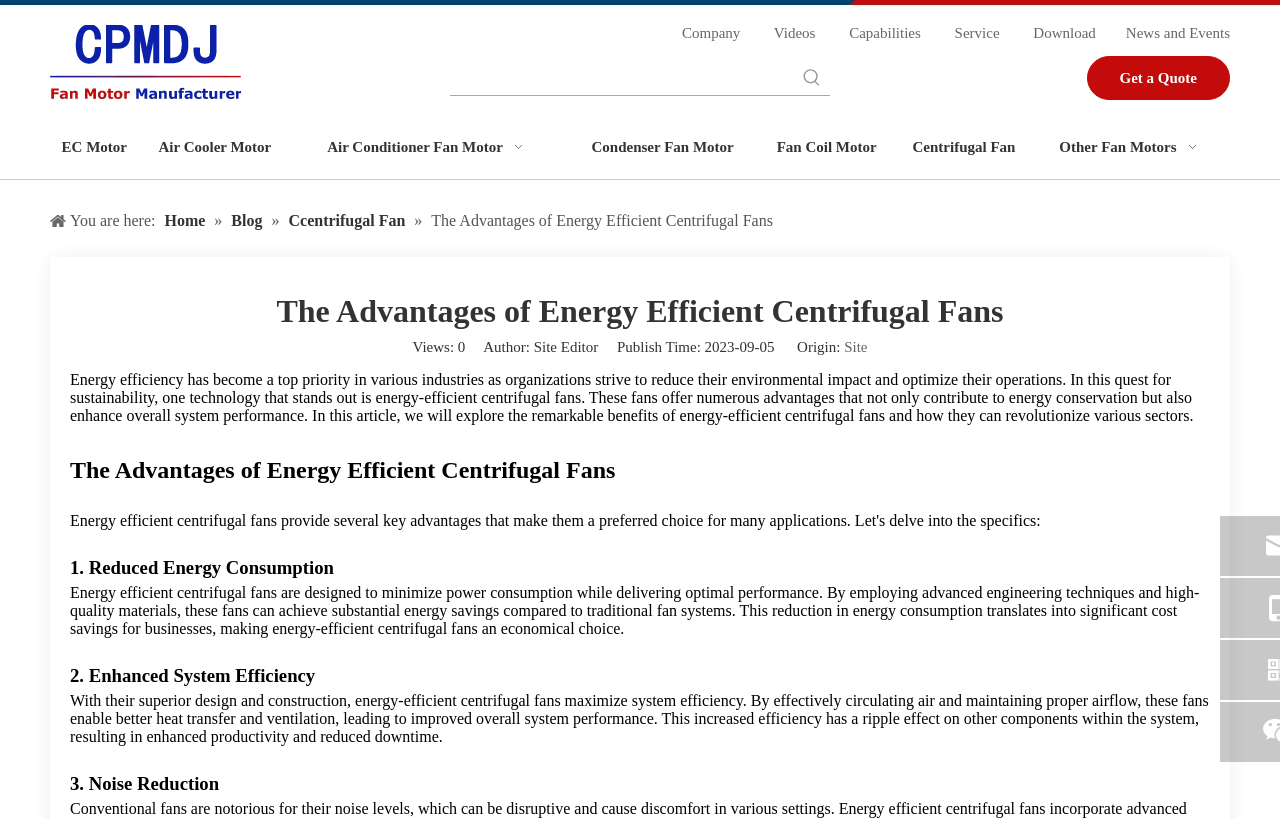Please find the bounding box coordinates of the element that needs to be clicked to perform the following instruction: "Search for a product". The bounding box coordinates should be four float numbers between 0 and 1, represented as [left, top, right, bottom].

[0.352, 0.072, 0.62, 0.116]